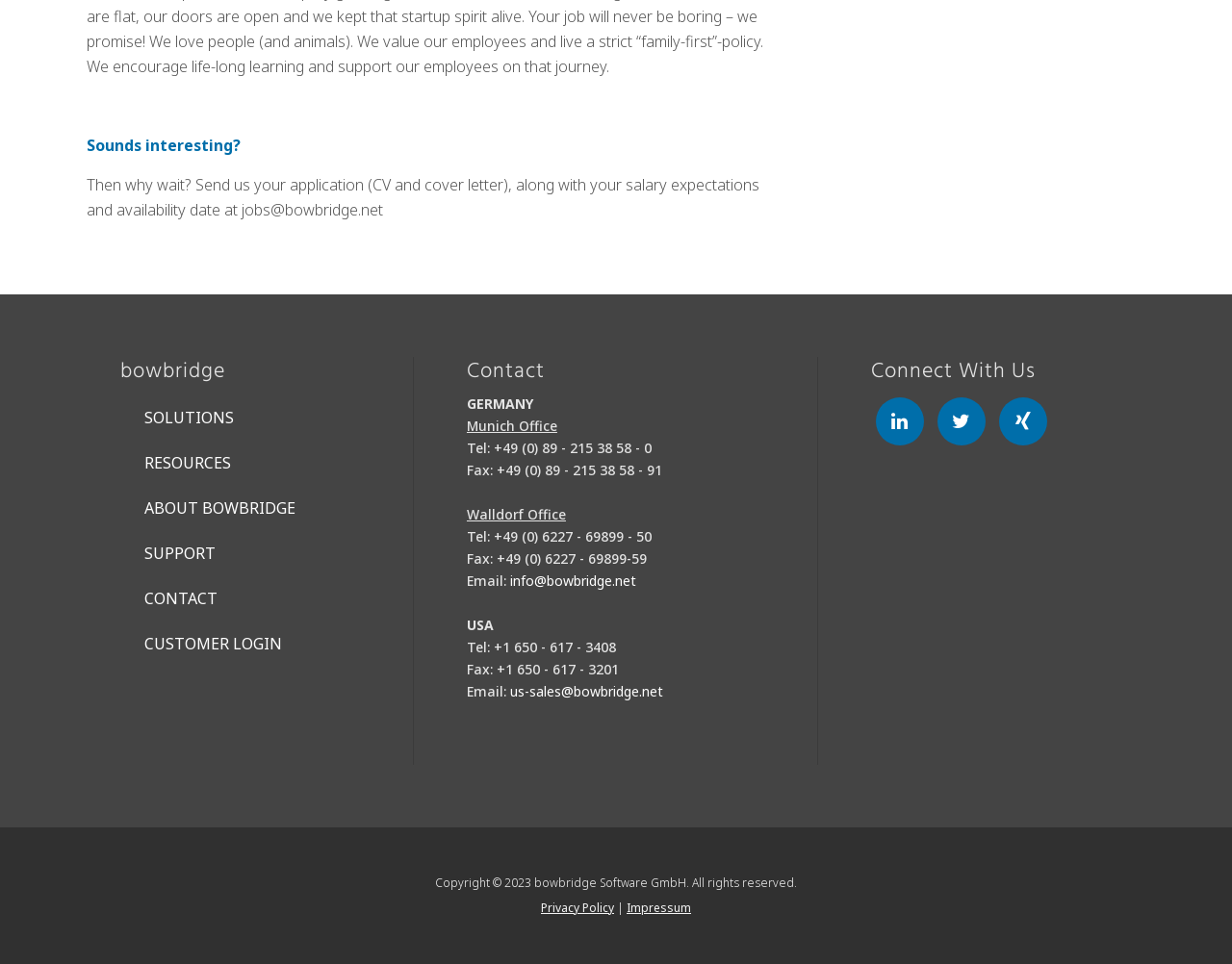Locate the bounding box coordinates of the element I should click to achieve the following instruction: "Read the Privacy Policy".

[0.439, 0.933, 0.498, 0.95]